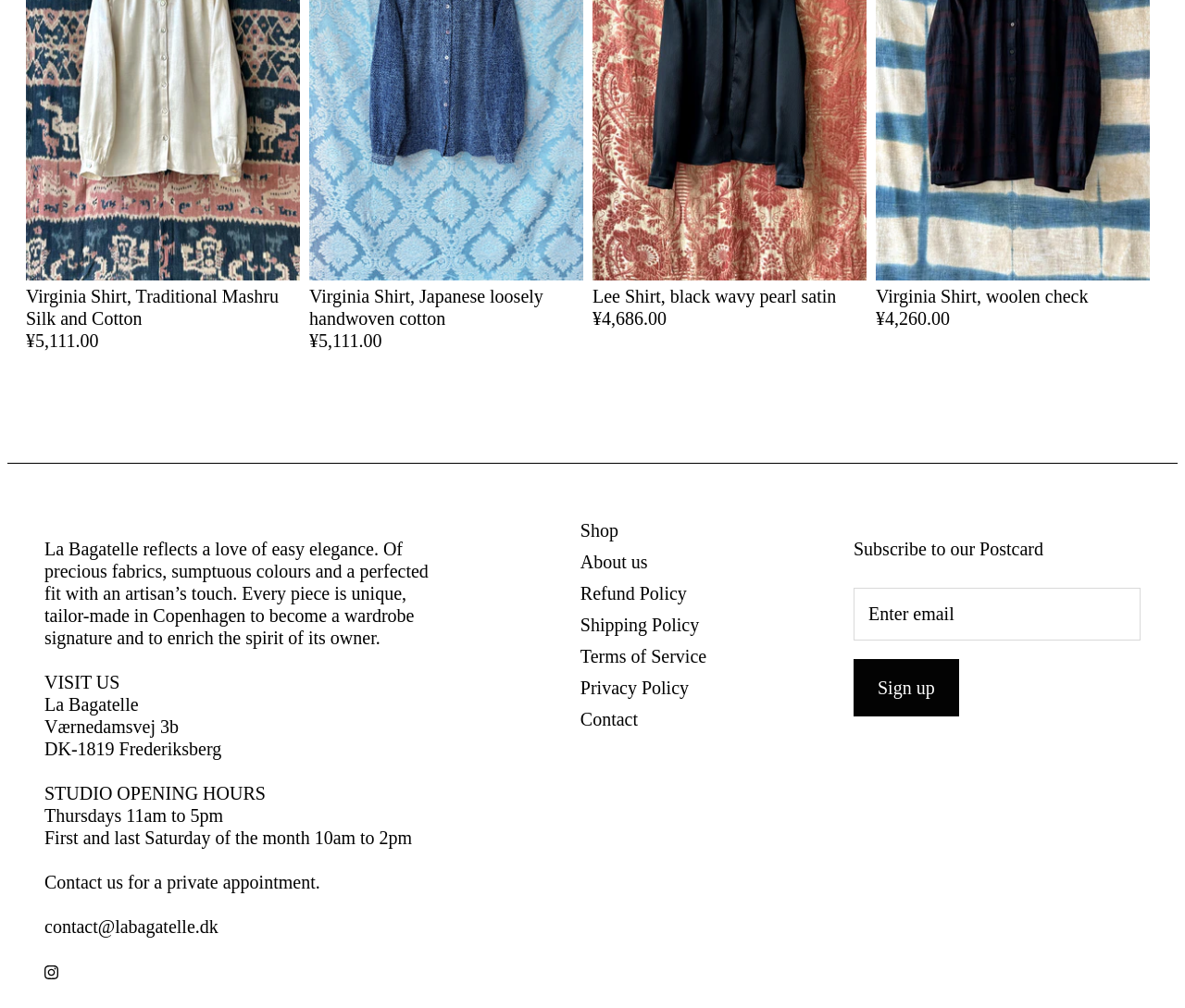Provide the bounding box coordinates for the area that should be clicked to complete the instruction: "Subscribe to the postcard".

[0.72, 0.653, 0.809, 0.71]